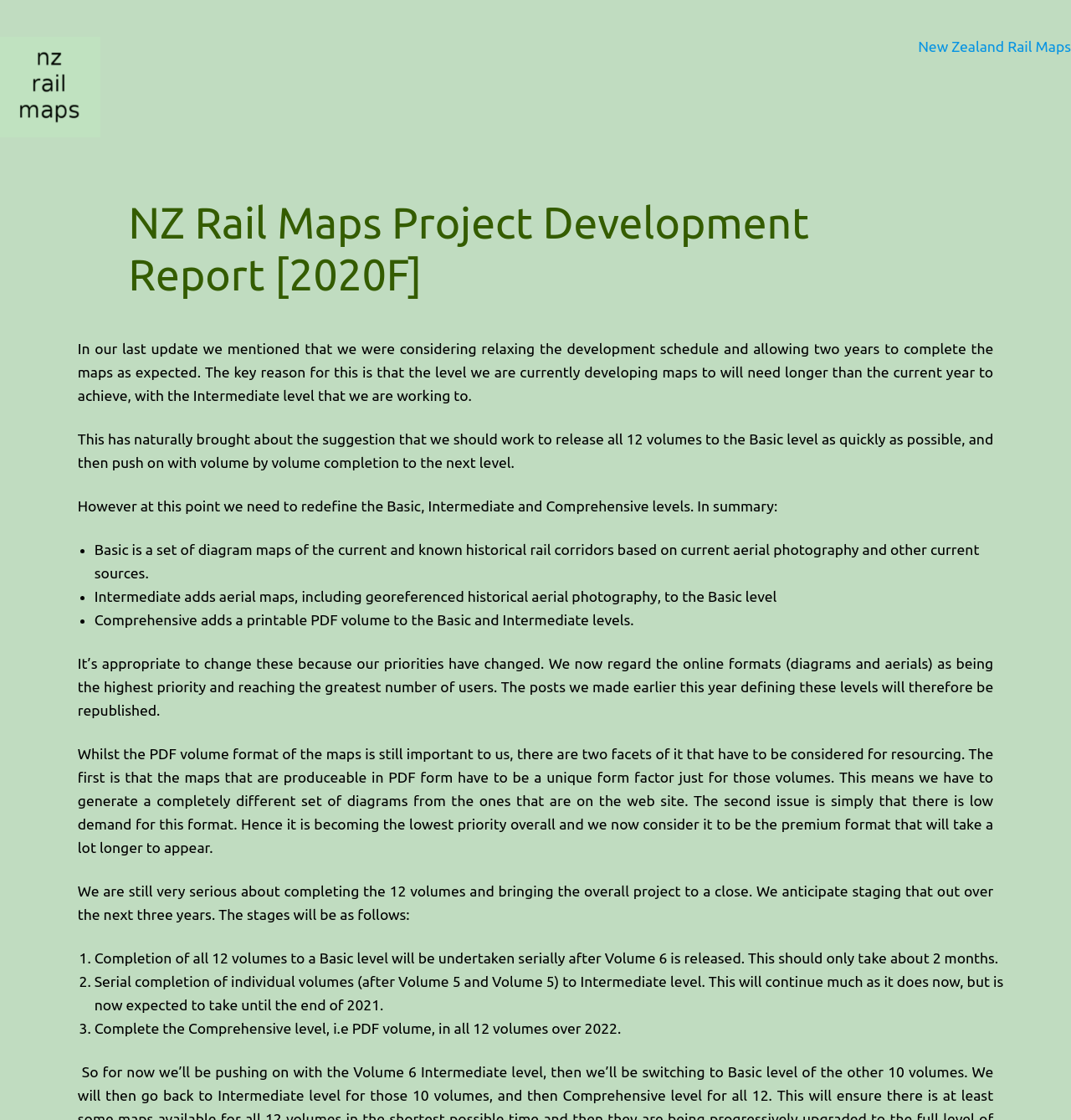Please provide a comprehensive response to the question based on the details in the image: How many levels of map development are mentioned?

The webpage mentions three levels of map development: Basic, Intermediate, and Comprehensive. These levels are described in detail in the StaticText elements, including the features and characteristics of each level.